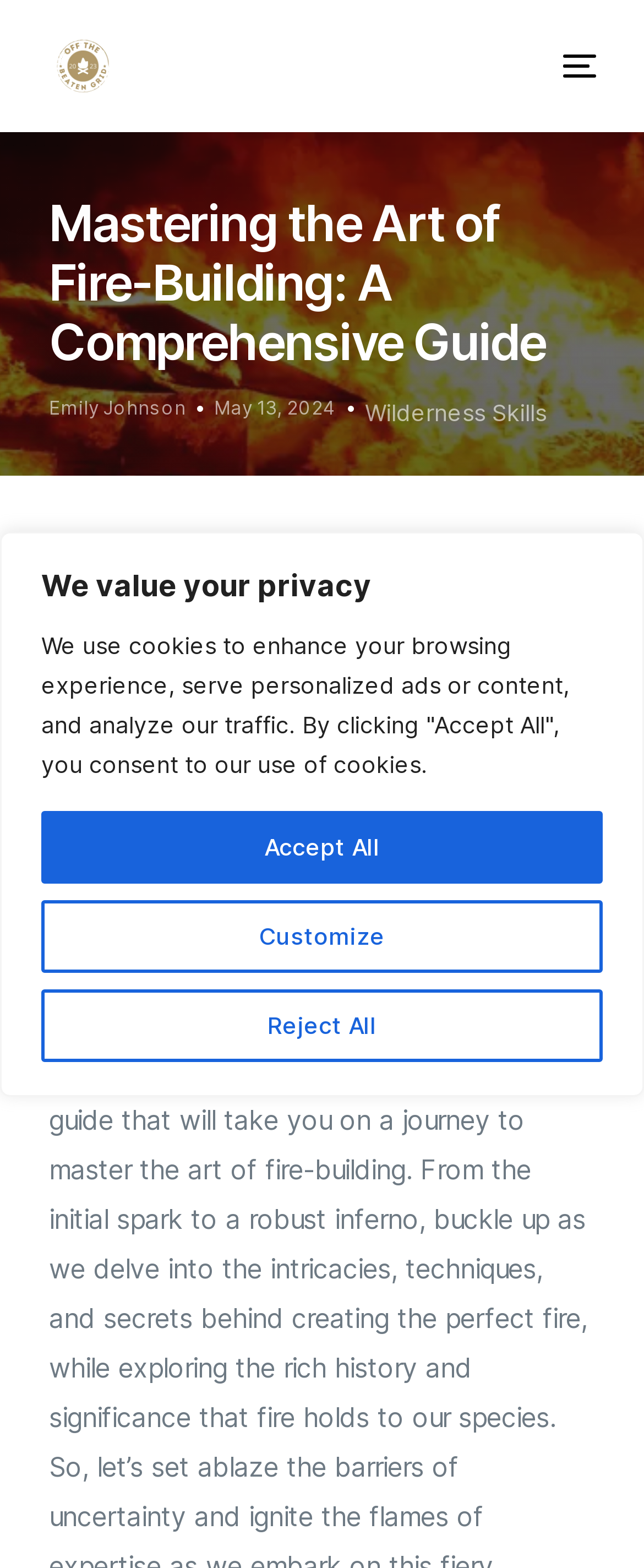Extract the bounding box coordinates of the UI element described: "Reply". Provide the coordinates in the format [left, top, right, bottom] with values ranging from 0 to 1.

None